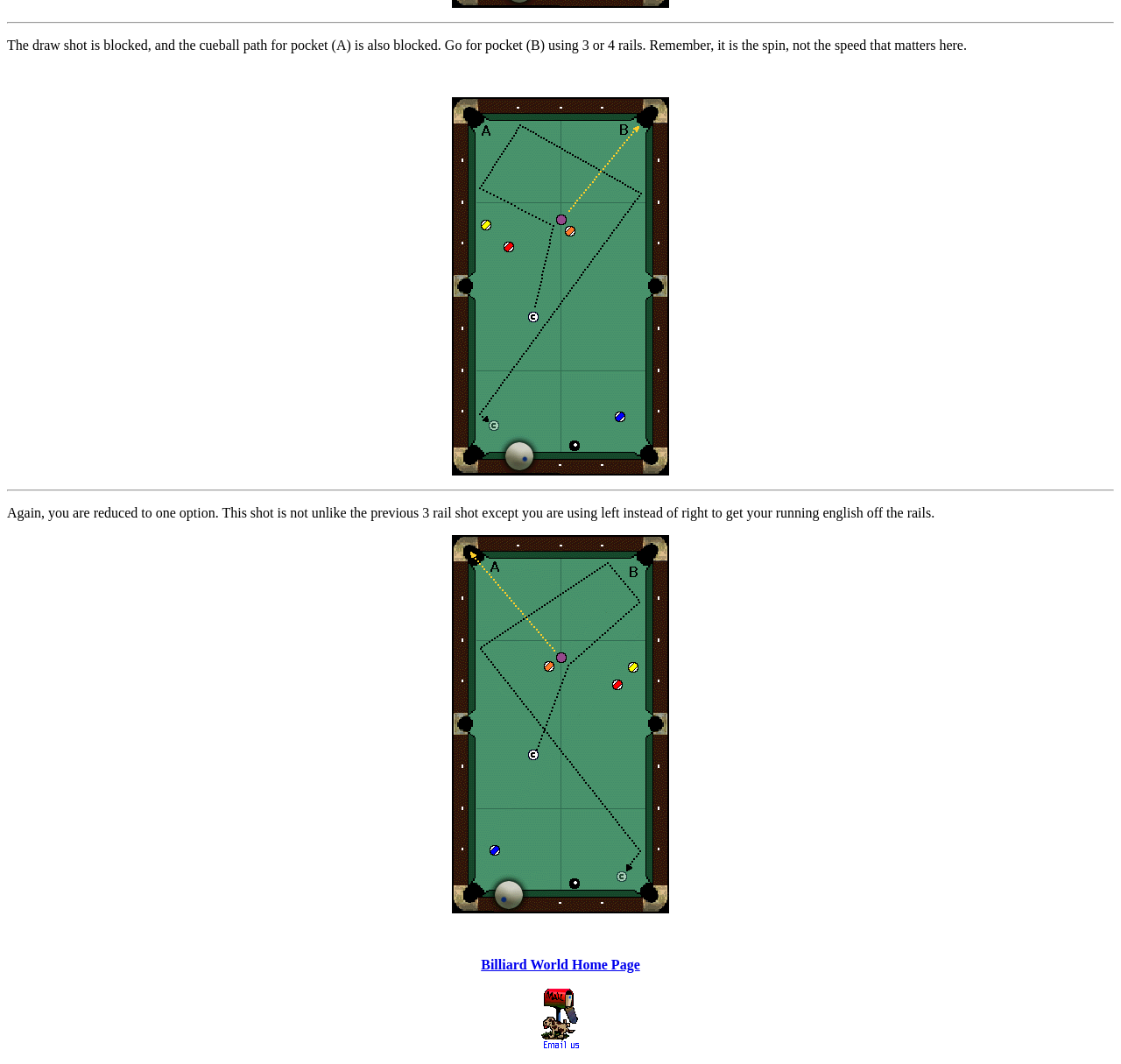Locate the bounding box of the UI element with the following description: "Billiard World Home Page".

[0.429, 0.9, 0.571, 0.914]